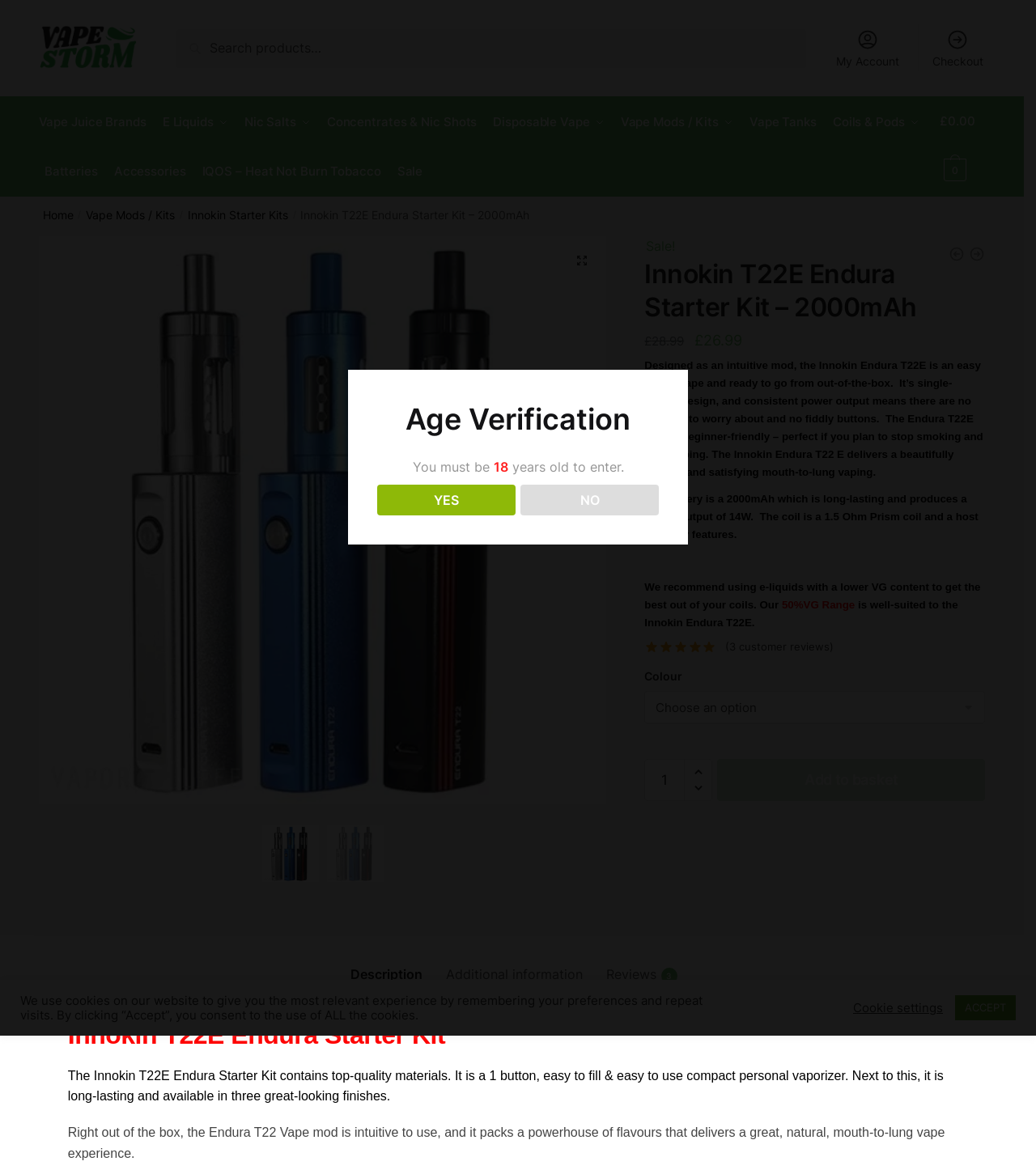Find the bounding box coordinates for the UI element whose description is: "Concentrates & Nic Shots". The coordinates should be four float numbers between 0 and 1, in the format [left, top, right, bottom].

[0.314, 0.083, 0.472, 0.124]